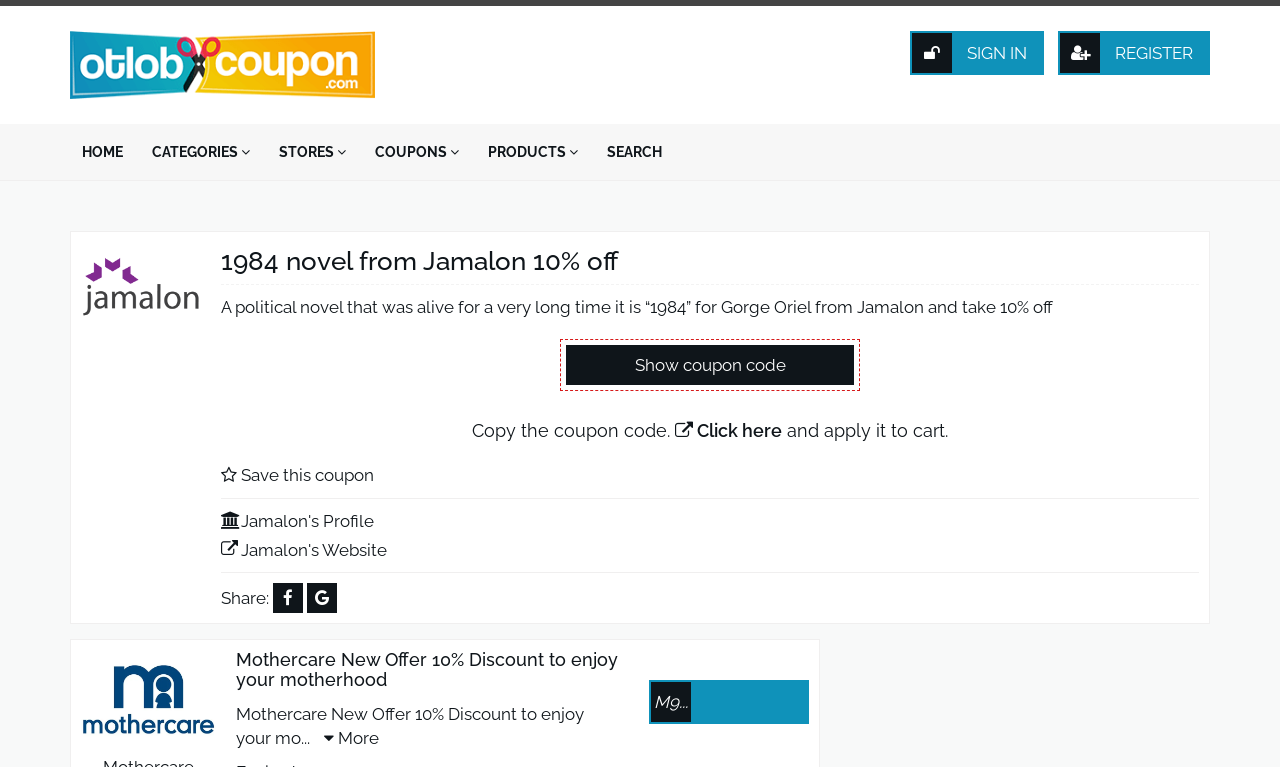Answer the question below in one word or phrase:
What is the purpose of the 'Show coupon code' link?

To show the coupon code